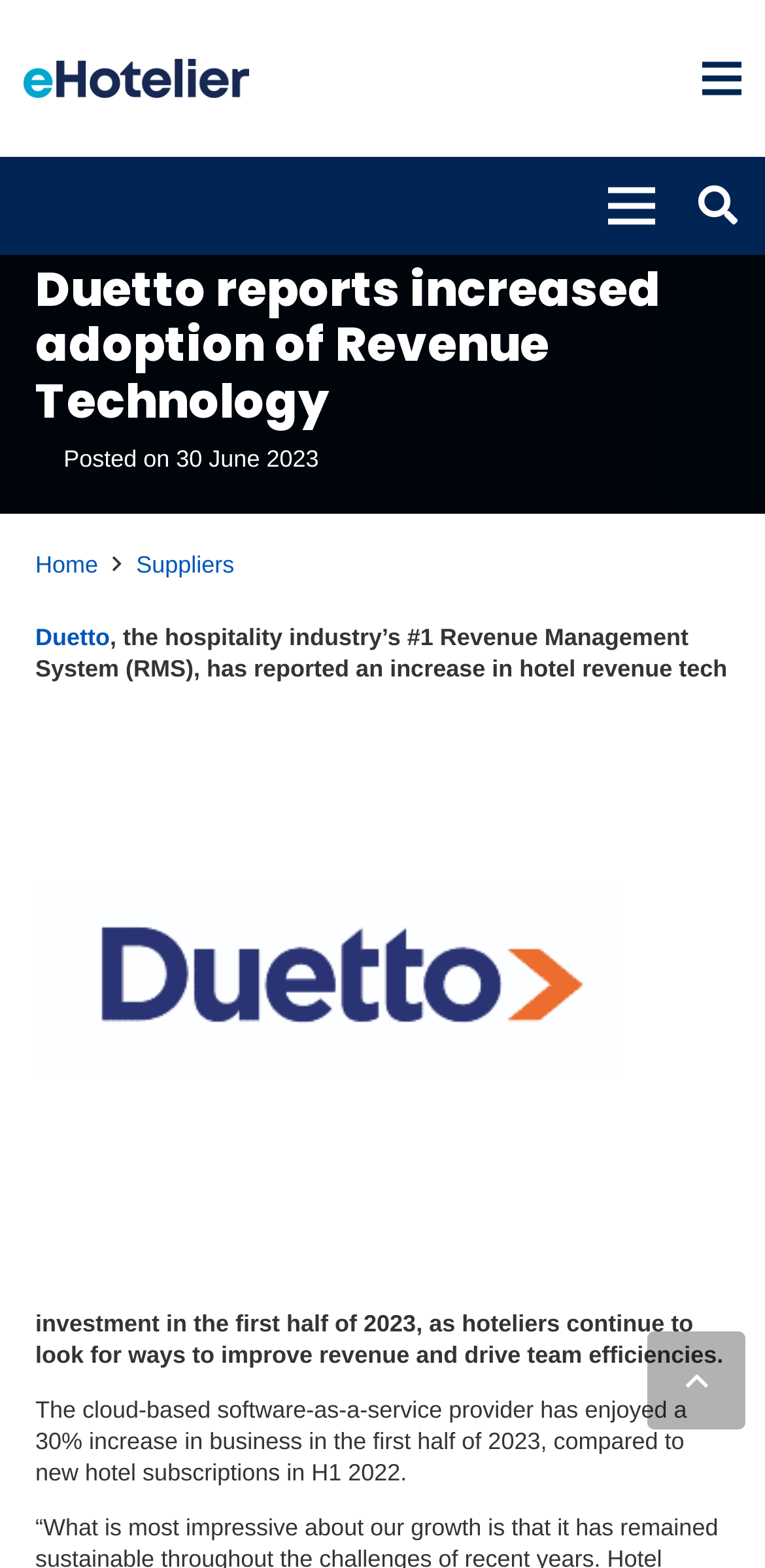Kindly determine the bounding box coordinates of the area that needs to be clicked to fulfill this instruction: "Click the eHotelier logo".

[0.031, 0.038, 0.327, 0.063]